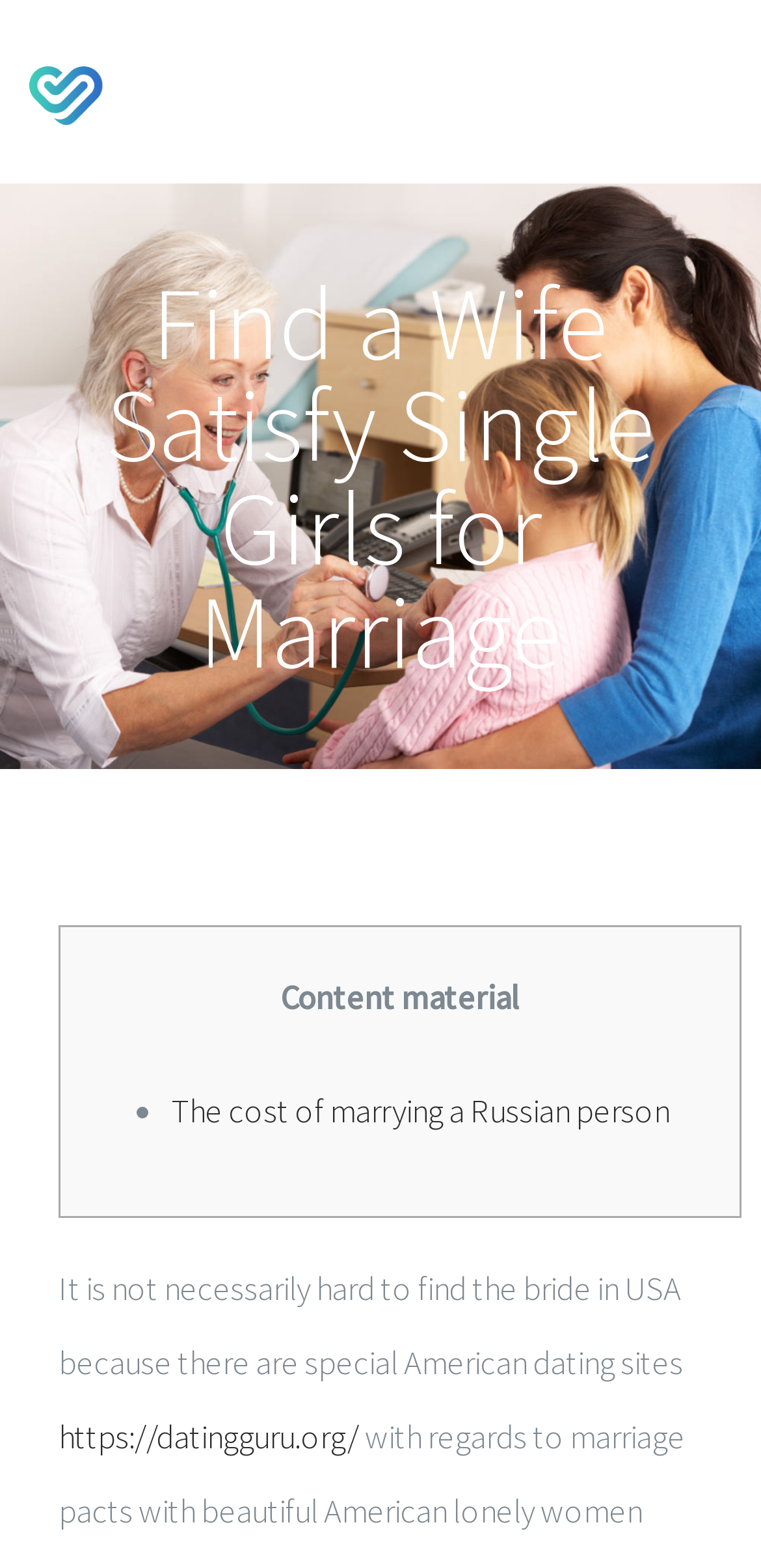Locate the UI element that matches the description Go to Top in the webpage screenshot. Return the bounding box coordinates in the format (top-left x, top-left y, bottom-right x, bottom-right y), with values ranging from 0 to 1.

[0.695, 0.734, 0.808, 0.789]